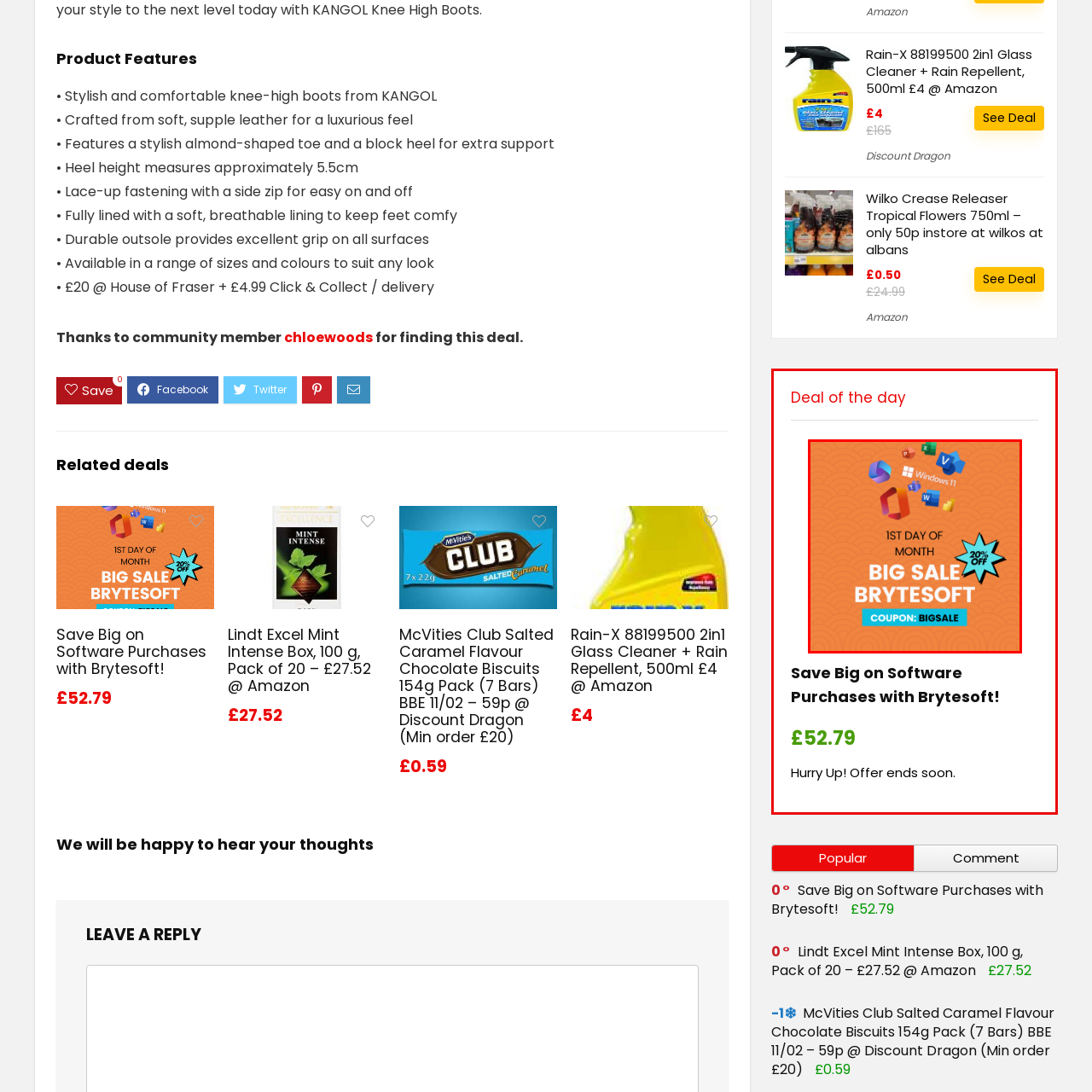Deliver a detailed account of the image that lies within the red box.

The image promotes a significant sale on software from Brytesoft, highlighting a 20% discount. It features an eye-catching orange background with a patterned design, making it visually appealing. The text prominently displays "1ST DAY OF MONTH," indicating the sale's timing, alongside the phrase "BIG SALE BRYTESOFT." An attention-grabbing starburst graphic underscores the discount offer, while the inclusion of "COUPON: BIGSALE" suggests a specific promotion code for customers to use. Additionally, various recognizable software icons, including those for Microsoft Office and Windows 11, are depicted, reinforcing the product offerings available during this sale.